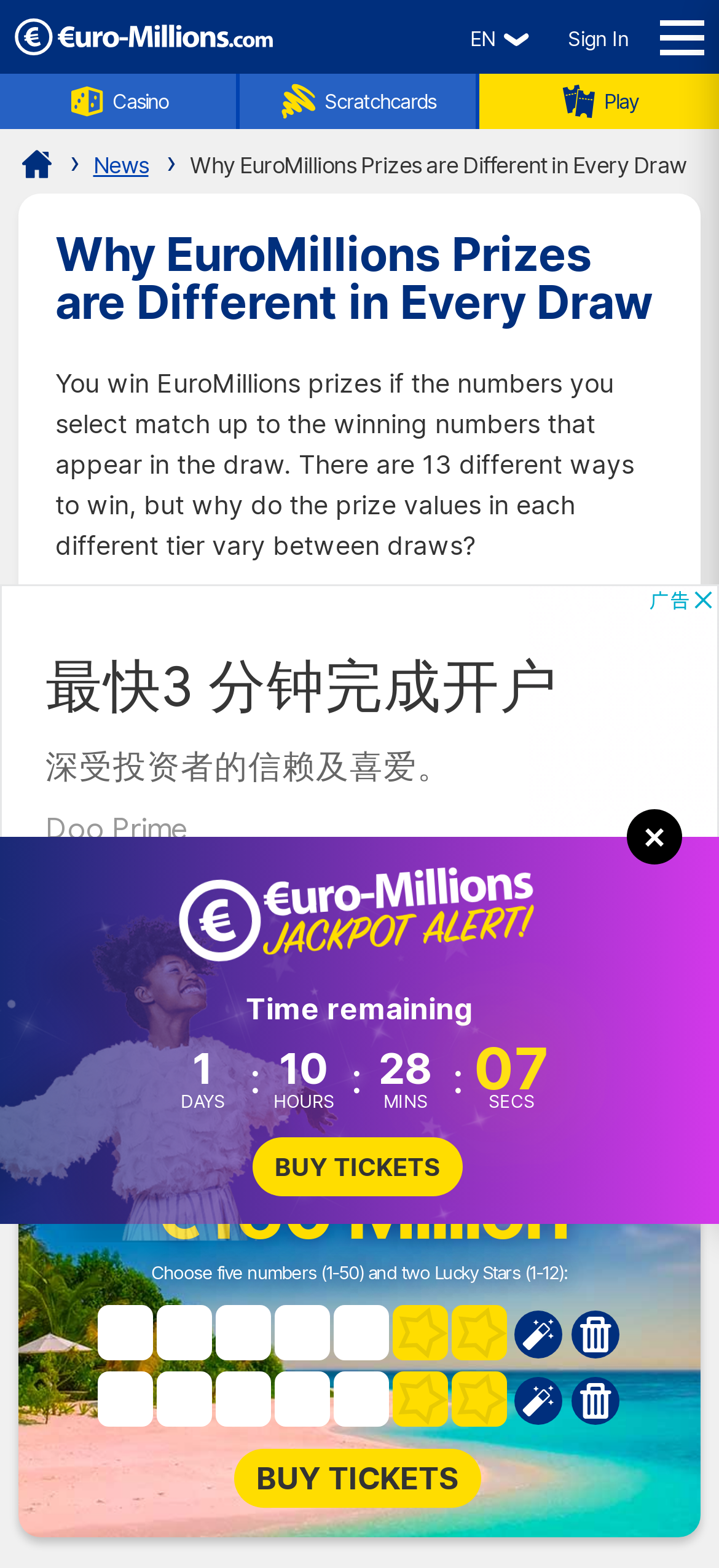Locate the bounding box coordinates of the clickable region necessary to complete the following instruction: "Click the Euro-Millions.com Logo". Provide the coordinates in the format of four float numbers between 0 and 1, i.e., [left, top, right, bottom].

[0.021, 0.019, 0.379, 0.039]